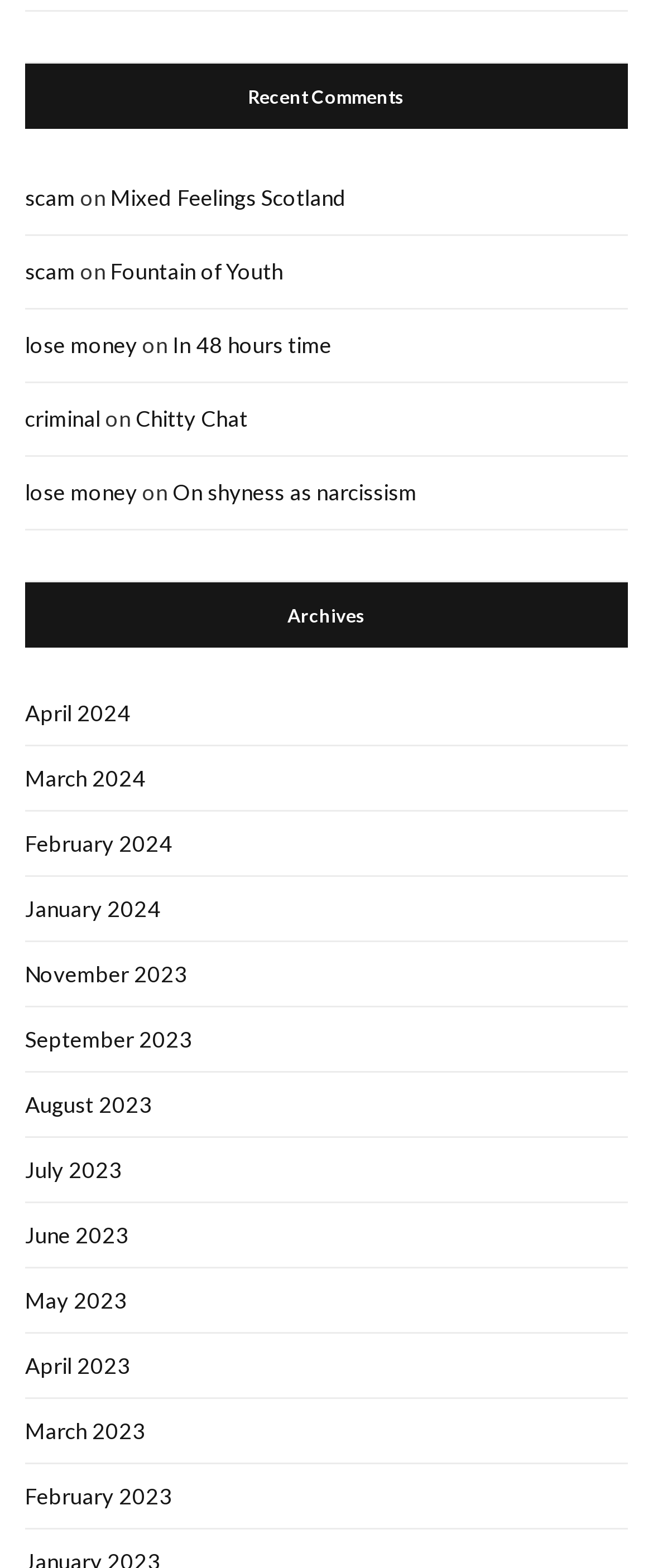Please identify the coordinates of the bounding box for the clickable region that will accomplish this instruction: "visit Mixed Feelings Scotland".

[0.169, 0.117, 0.531, 0.134]